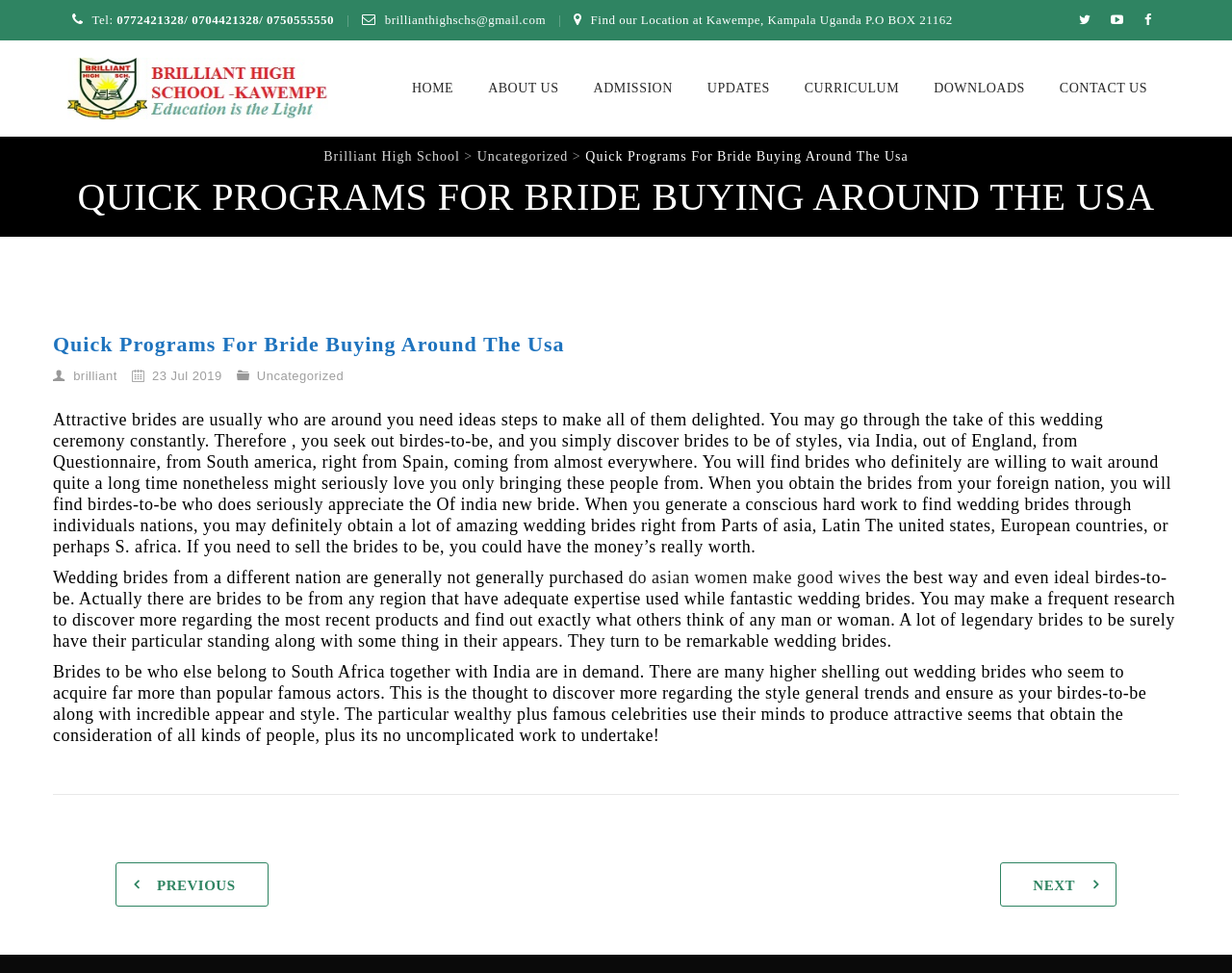Determine the bounding box coordinates for the area that should be clicked to carry out the following instruction: "Click the 'brilliant' link".

[0.059, 0.379, 0.095, 0.394]